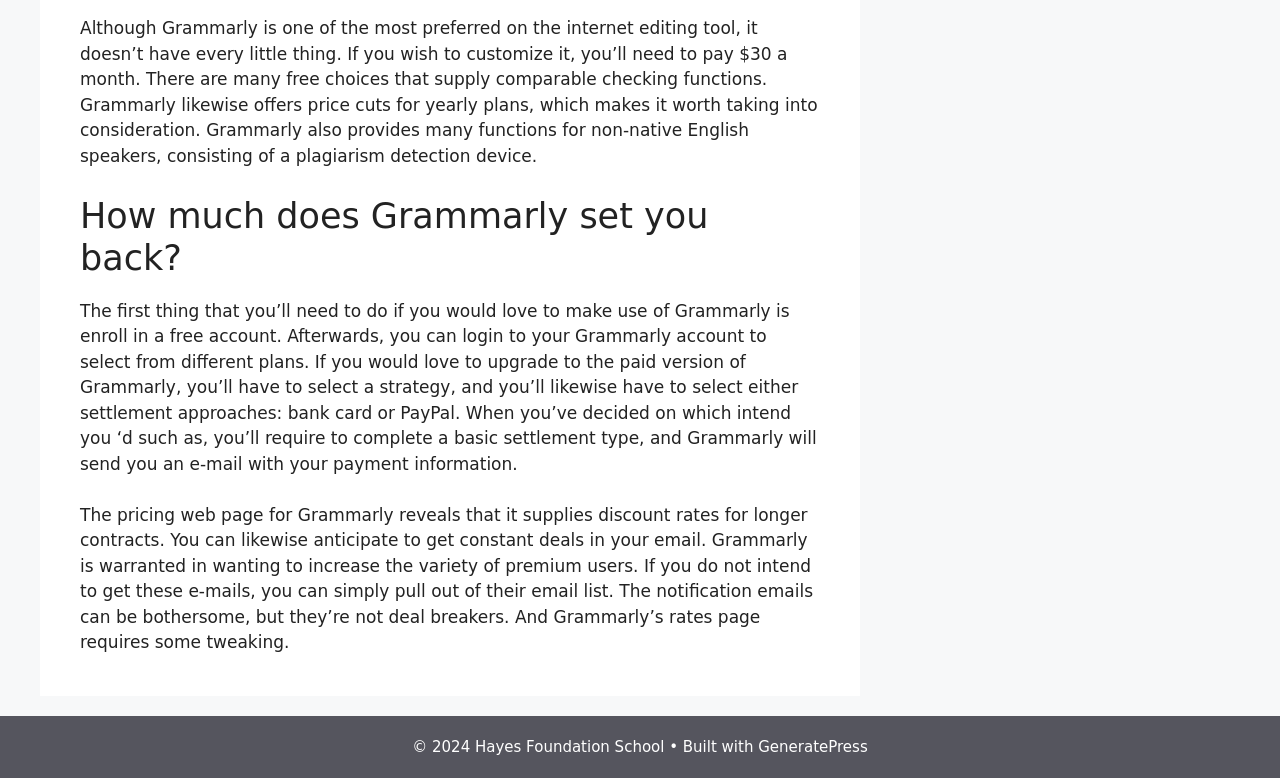Respond with a single word or phrase to the following question: What is the purpose of the notification emails from Grammarly?

To offer deals